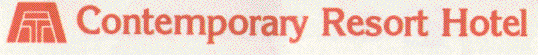What is the architectural design of the hotel?
Look at the screenshot and provide an in-depth answer.

The logo is accompanied by a stylized graphic element, which reflects the contemporary architectural design that characterizes the hotel, making it an inviting symbol for guests and visitors.